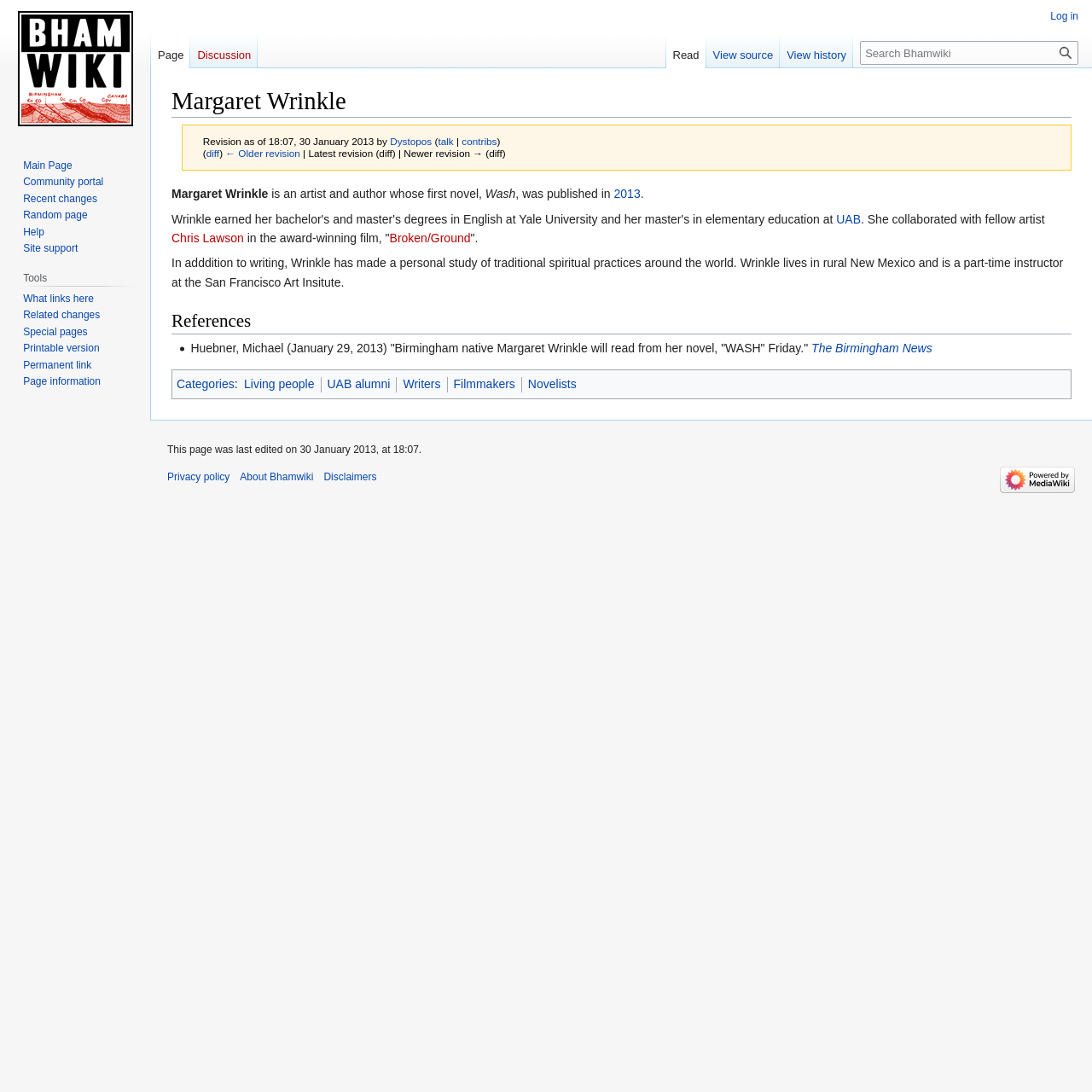Can you find the bounding box coordinates of the area I should click to execute the following instruction: "Visit the main page"?

[0.006, 0.0, 0.131, 0.125]